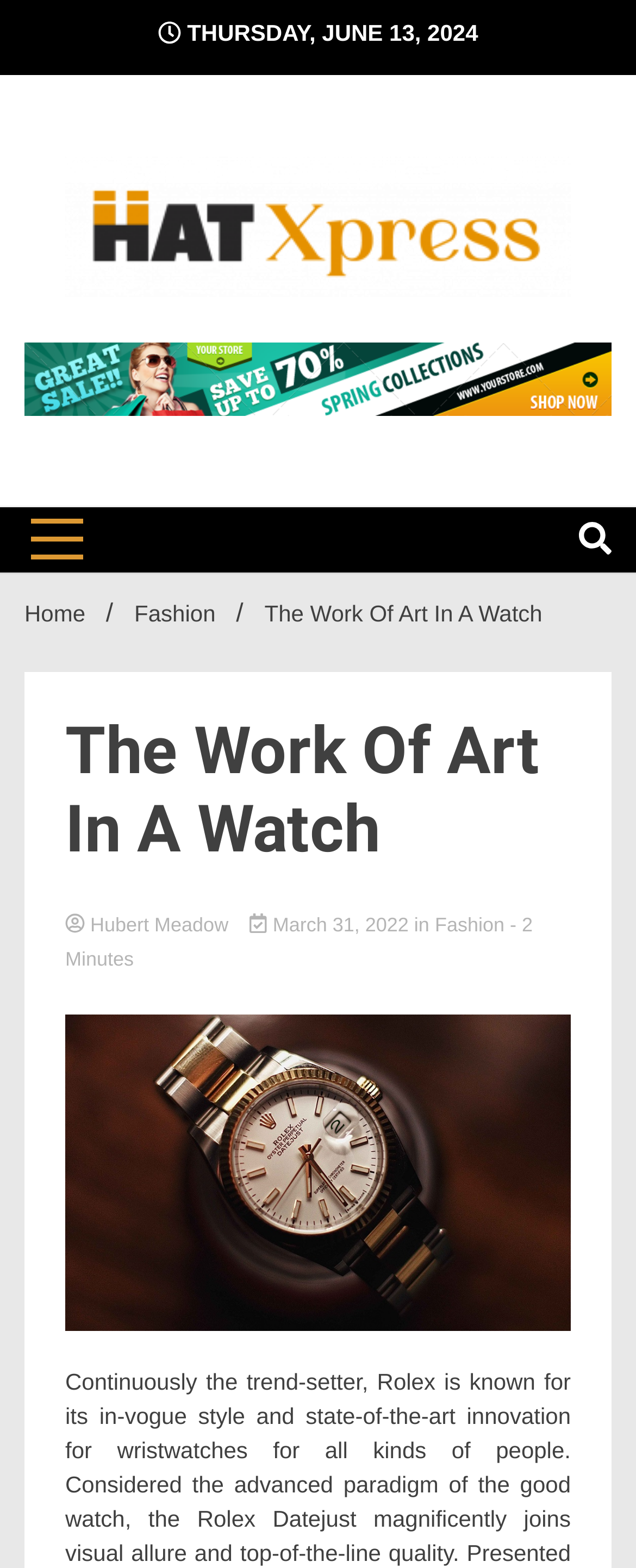What is the name of the author of the article?
Please provide a detailed and thorough answer to the question.

I found the name of the author of the article by looking at the link element with the text 'Hubert Meadow' which is part of the article header.